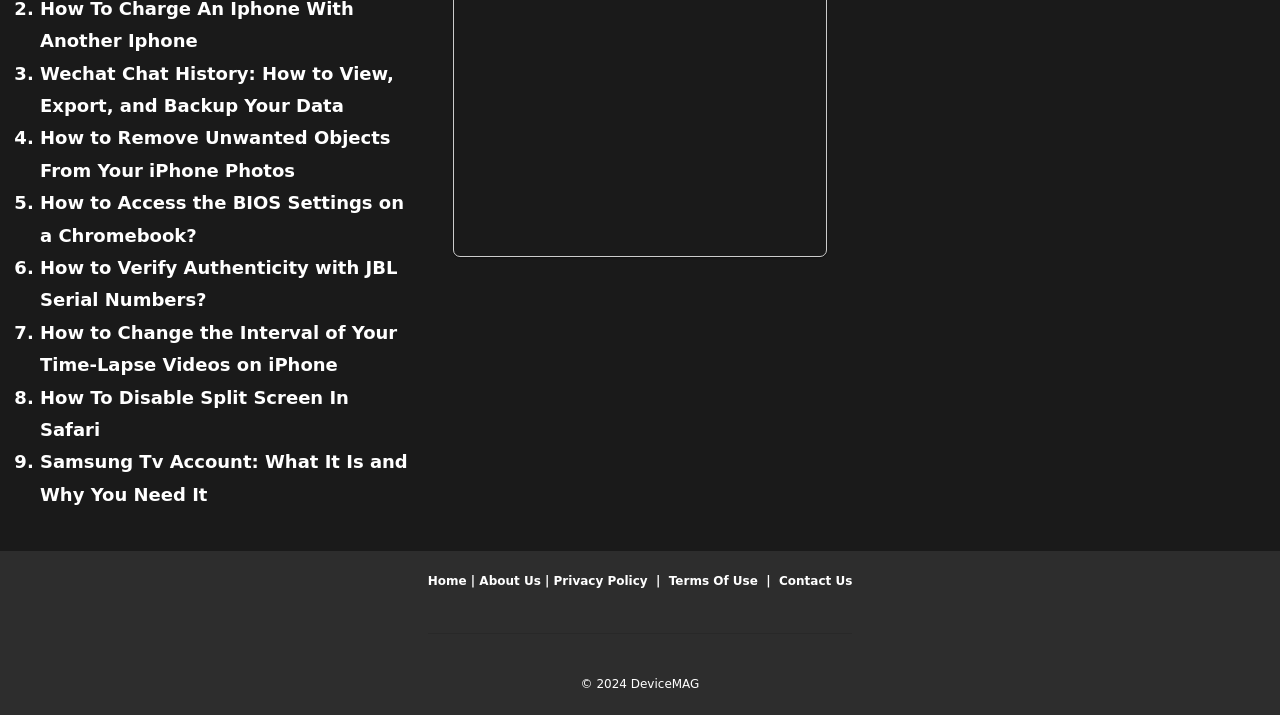Please identify the bounding box coordinates of the element's region that should be clicked to execute the following instruction: "Click NEWS & EVENTS". The bounding box coordinates must be four float numbers between 0 and 1, i.e., [left, top, right, bottom].

None